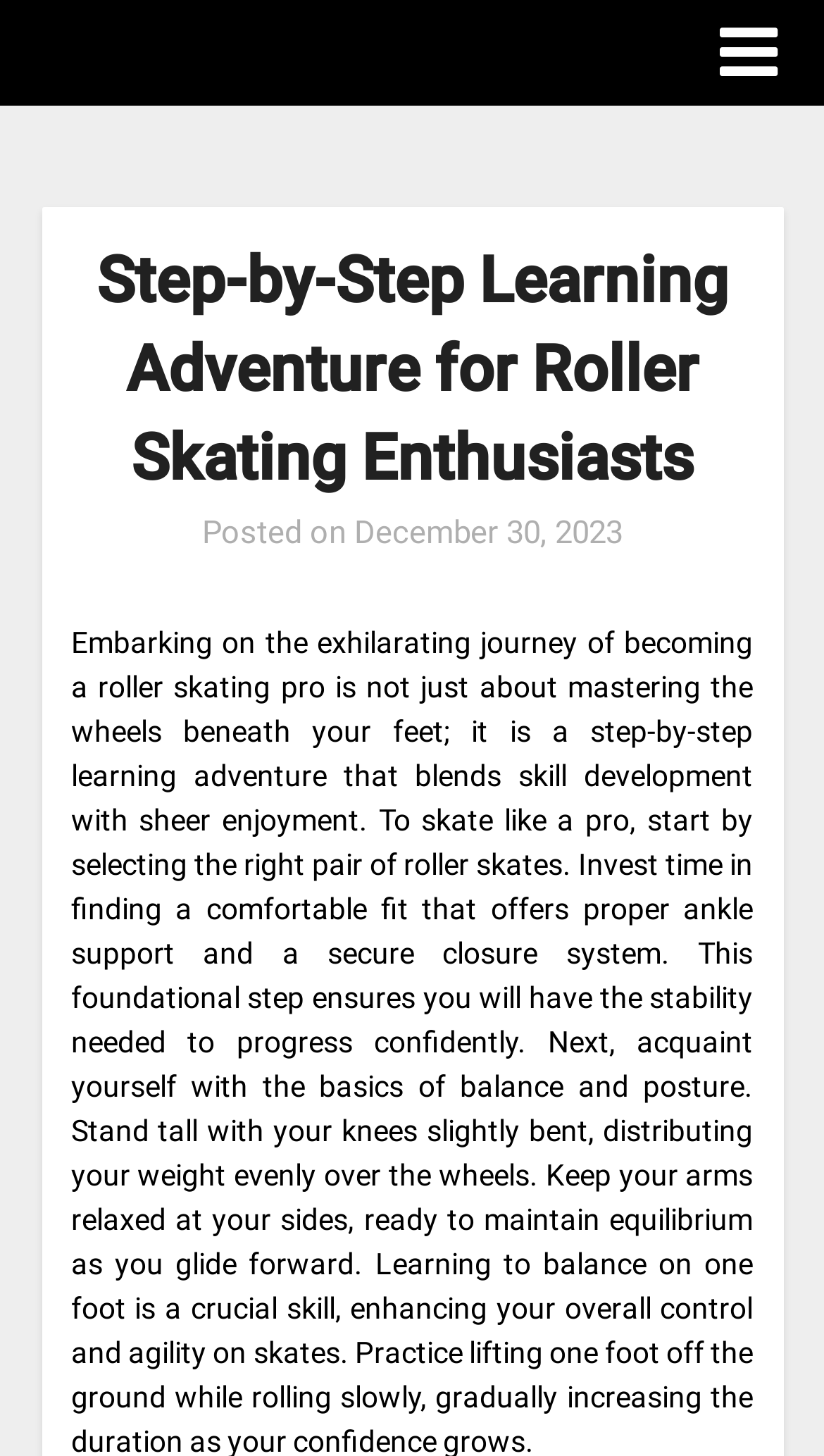Using the information shown in the image, answer the question with as much detail as possible: What is the author of the latest article?

I found the author of the latest article by looking at the top section of the webpage, where it says 'Jonny Alisblog' in a link format, indicating that it is the author's name.